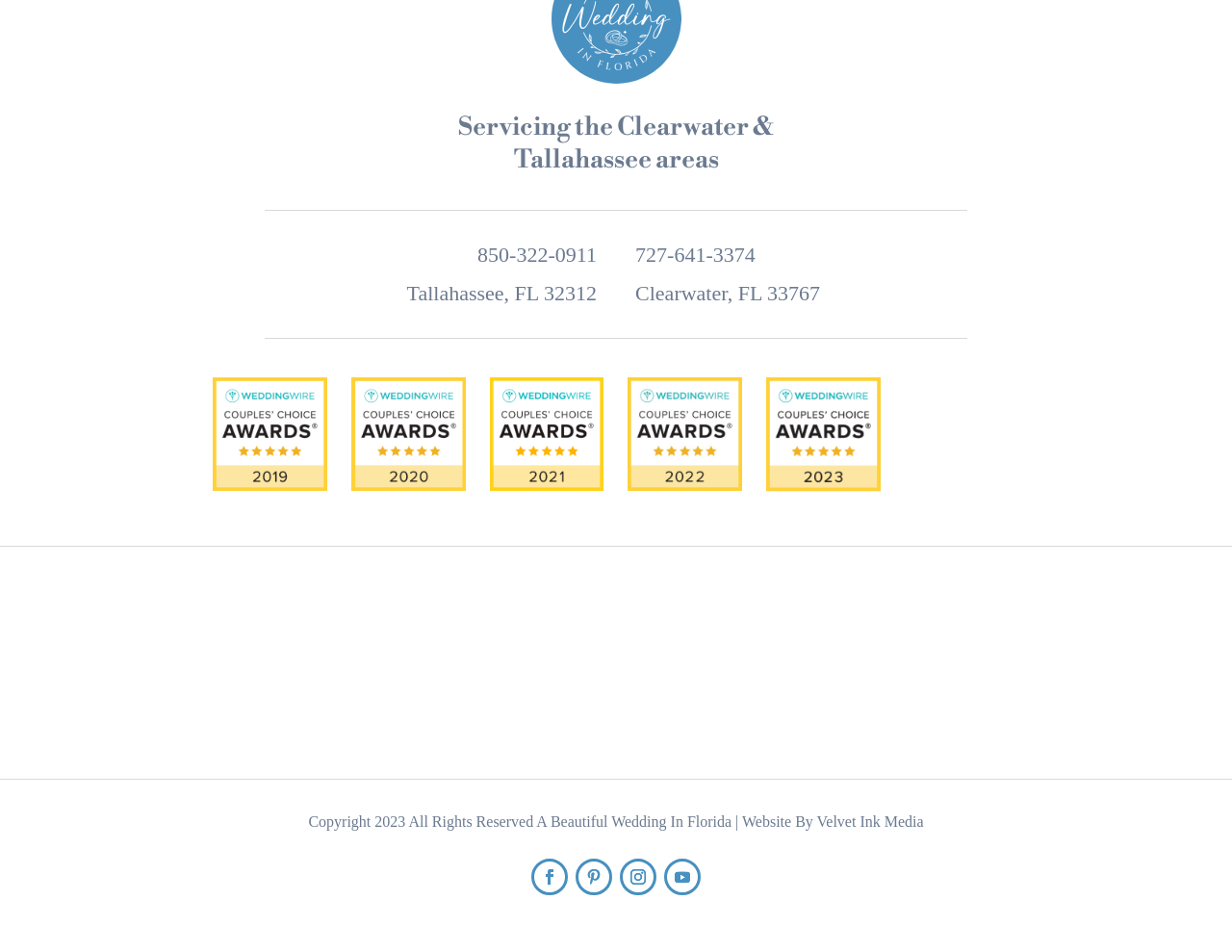Provide the bounding box coordinates of the HTML element this sentence describes: "850-322-0911".

[0.388, 0.255, 0.484, 0.28]